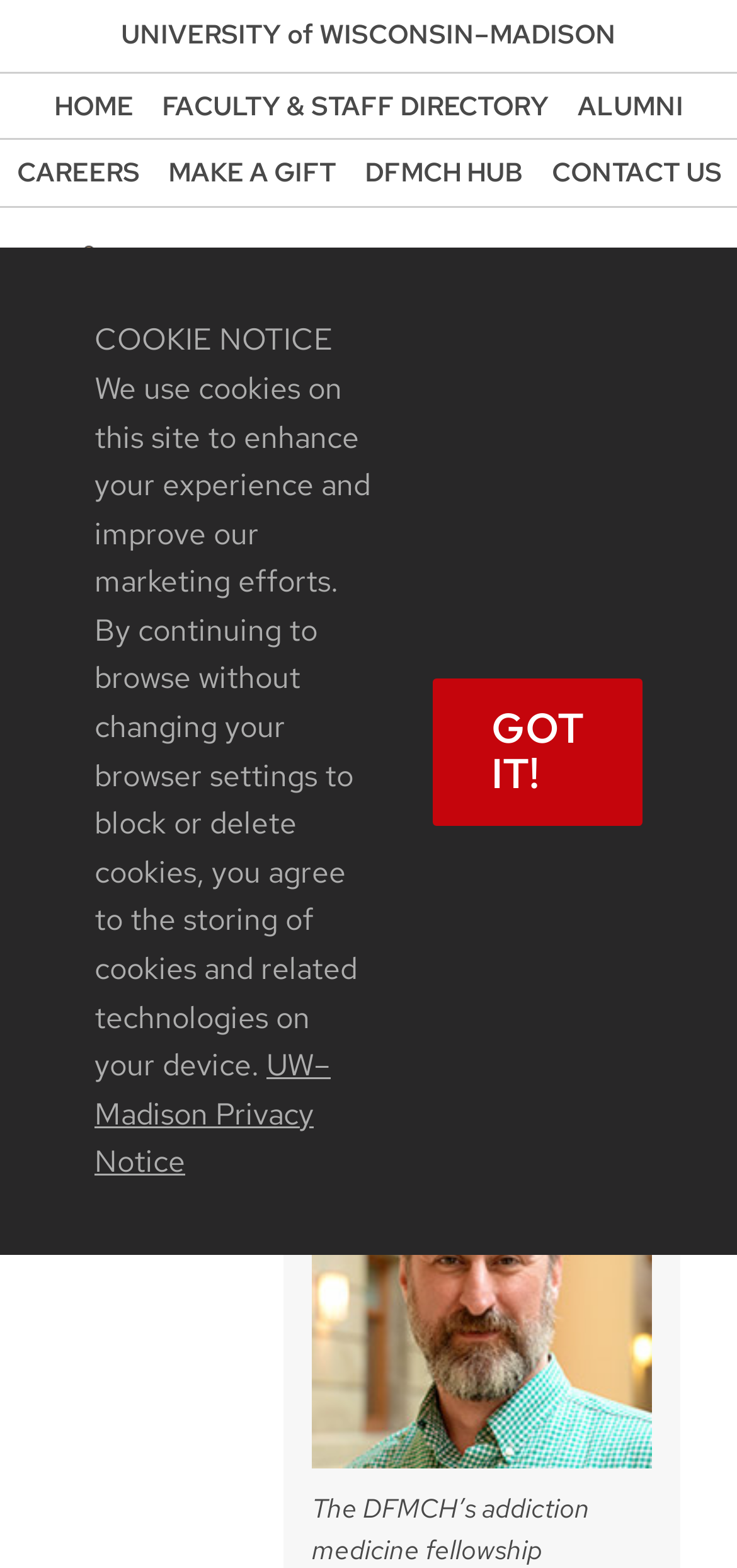Find the bounding box of the web element that fits this description: "FACULTY & STAFF DIRECTORY".

[0.201, 0.047, 0.763, 0.089]